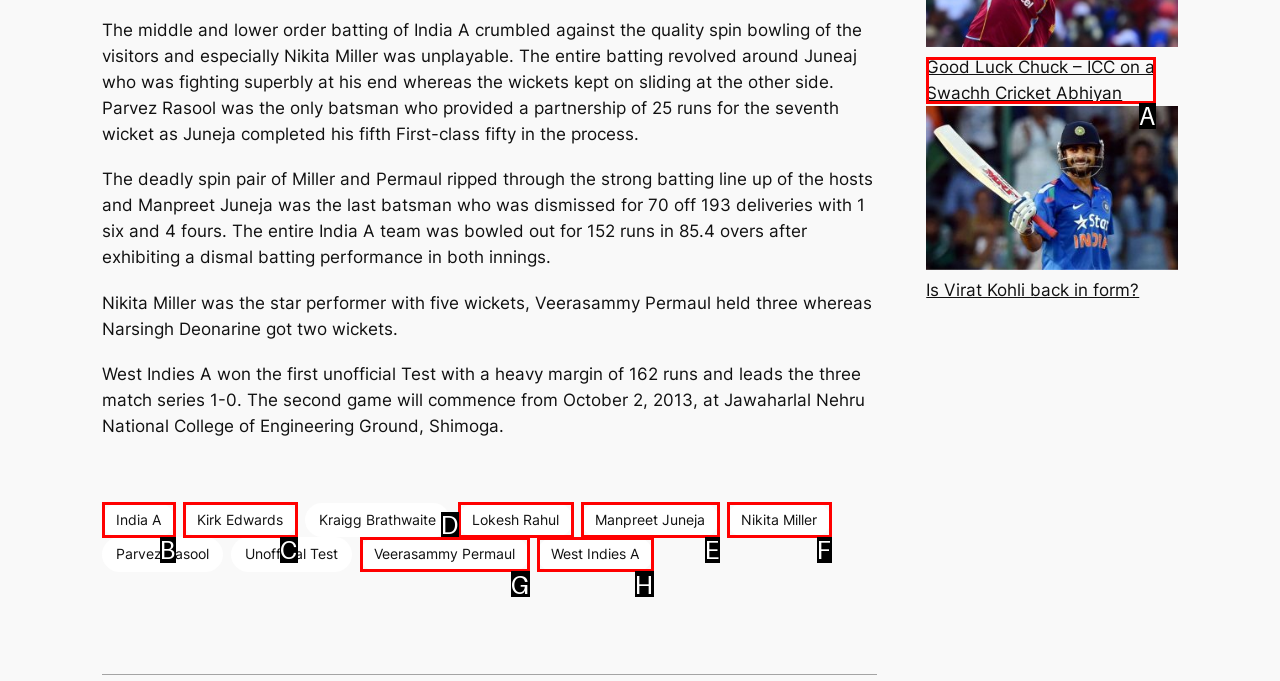Select the appropriate letter to fulfill the given instruction: Click on the link to India A
Provide the letter of the correct option directly.

B